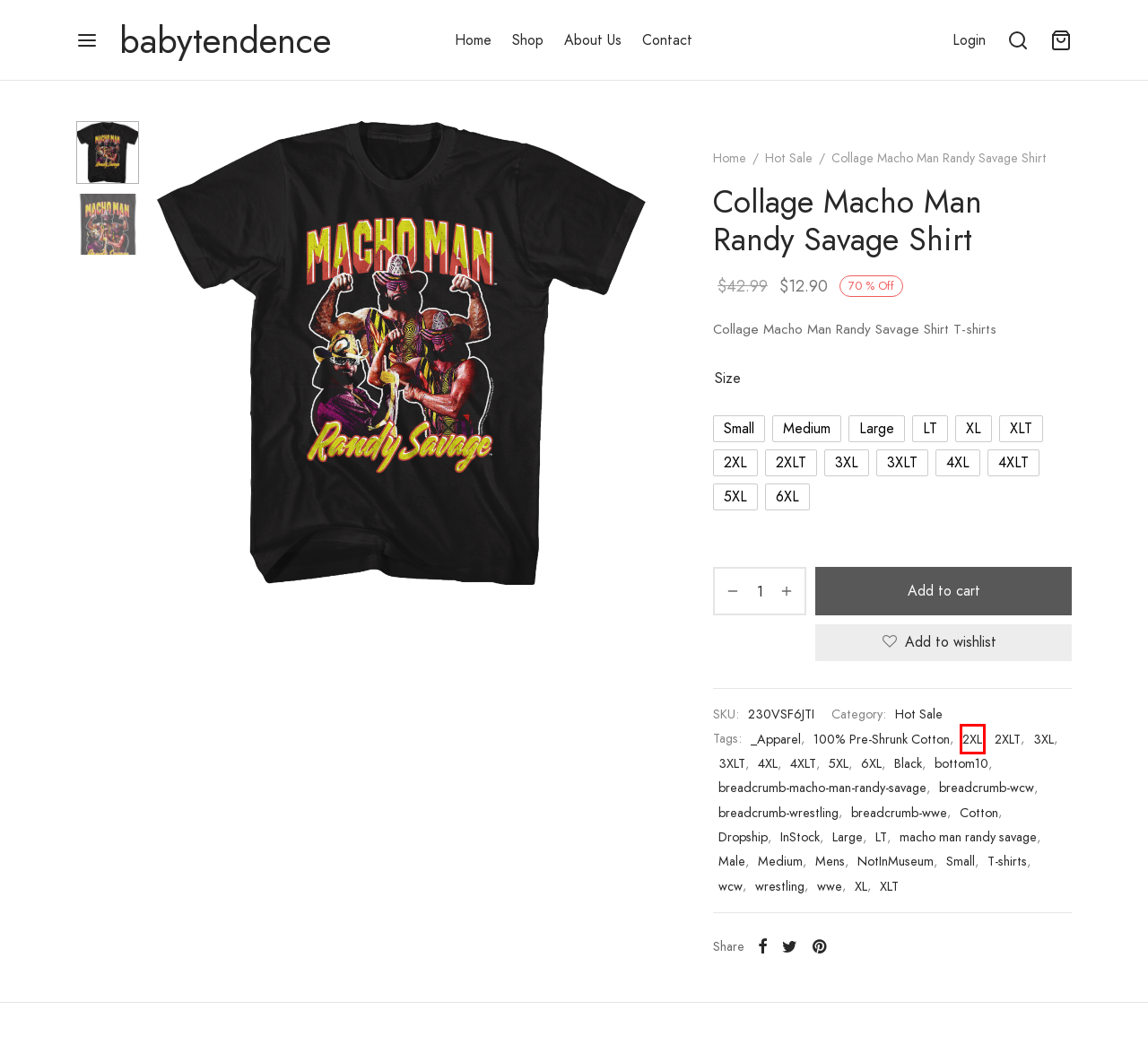You are provided with a screenshot of a webpage that has a red bounding box highlighting a UI element. Choose the most accurate webpage description that matches the new webpage after clicking the highlighted element. Here are your choices:
A. breadcrumb-wcw - babytendence
B. 100% Pre-Shrunk Cotton - babytendence
C. Shop - babytendence
D. 6XL - babytendence
E. macho man randy savage - babytendence
F. T-shirts - babytendence
G. breadcrumb-wrestling - babytendence
H. 2XL - babytendence

H